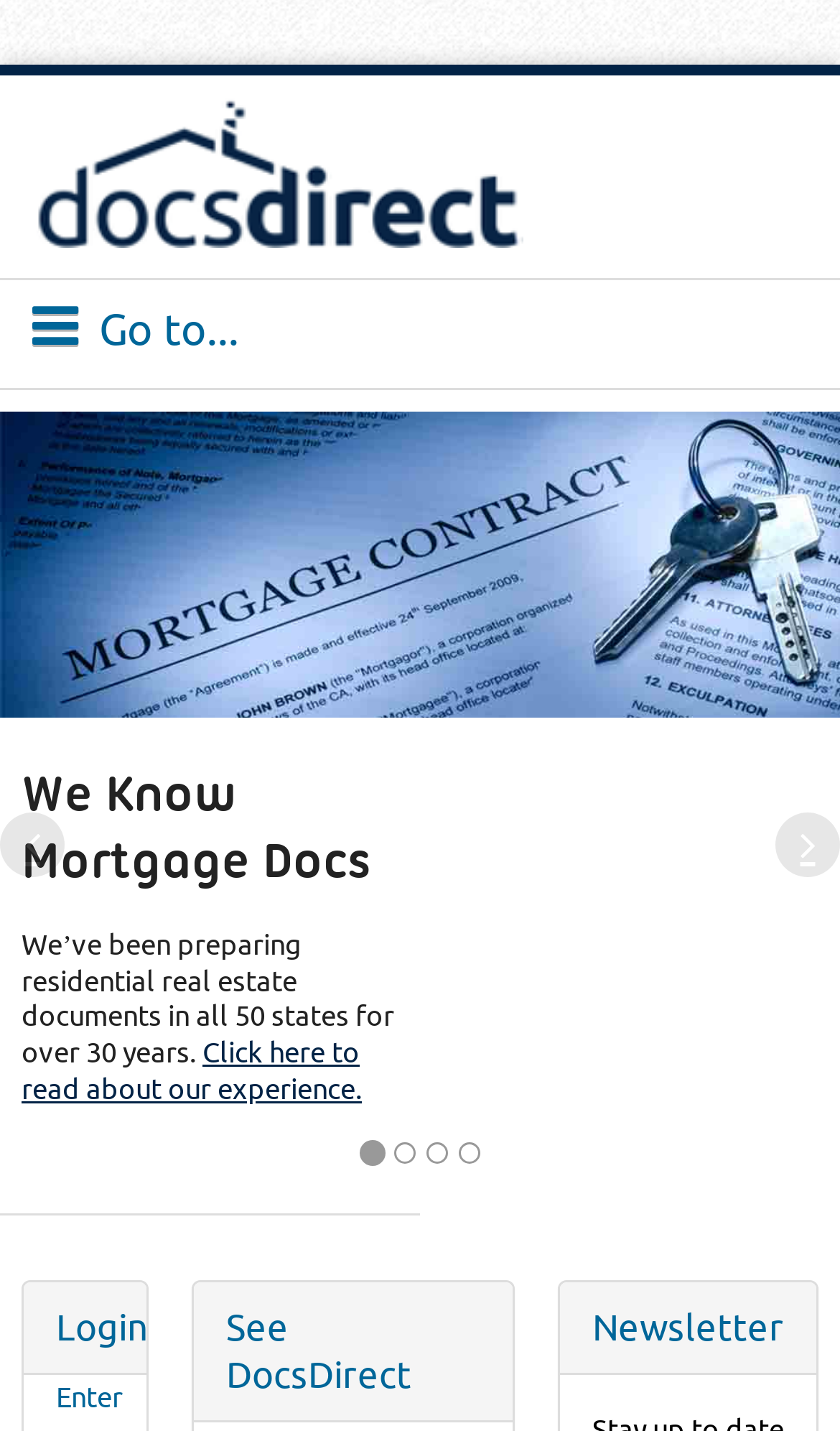What is the purpose of the combobox on the top-right corner?
Provide a one-word or short-phrase answer based on the image.

Select an option